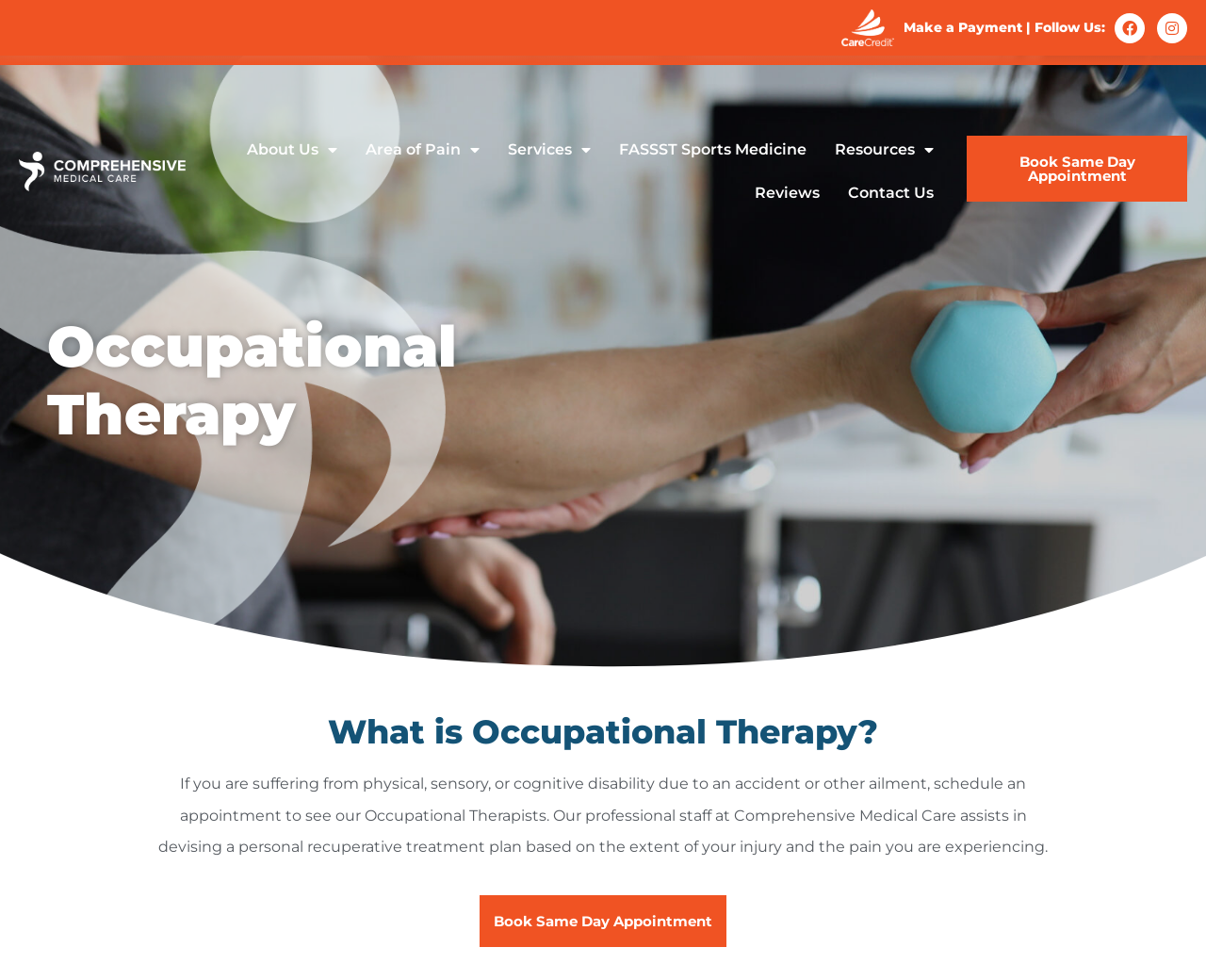How can I schedule an appointment?
Relying on the image, give a concise answer in one word or a brief phrase.

Book Same Day Appointment